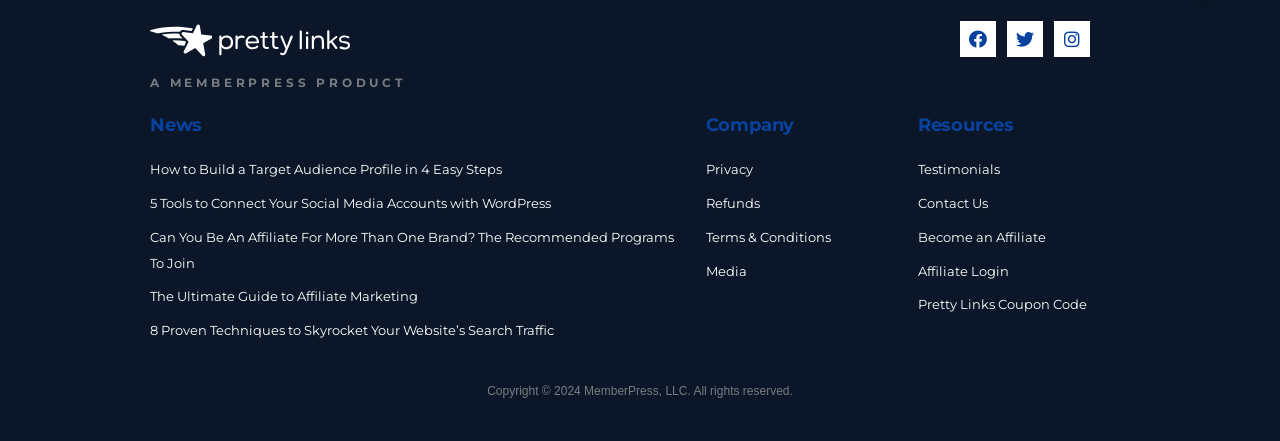Identify the bounding box coordinates for the UI element described as: "Contact Us".

[0.717, 0.441, 0.772, 0.478]